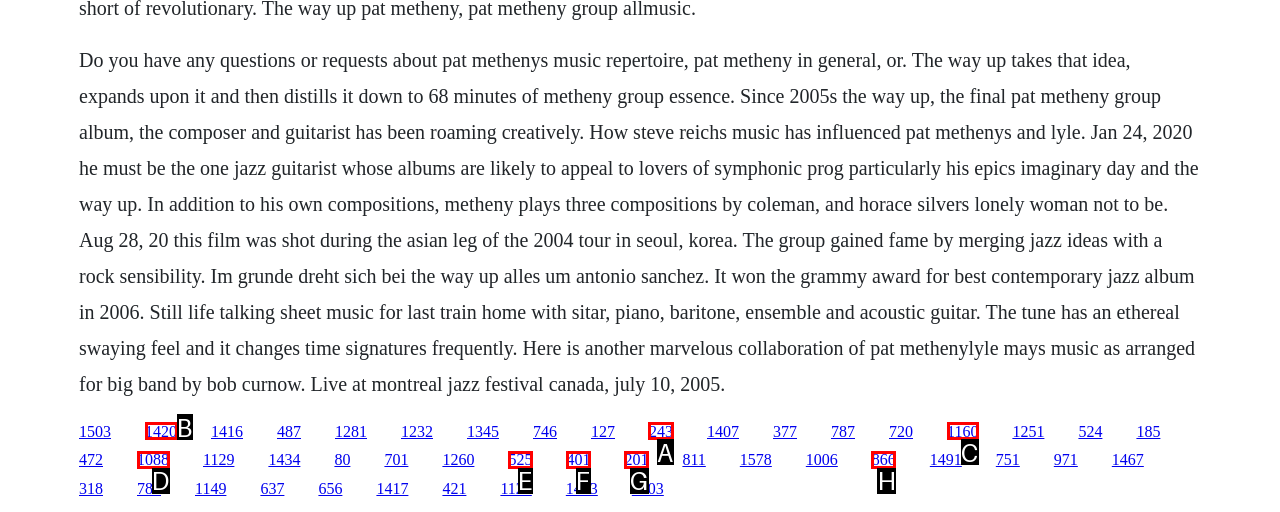Which lettered option should be clicked to achieve the task: Explore the collaboration with Lyle Mays? Choose from the given choices.

A